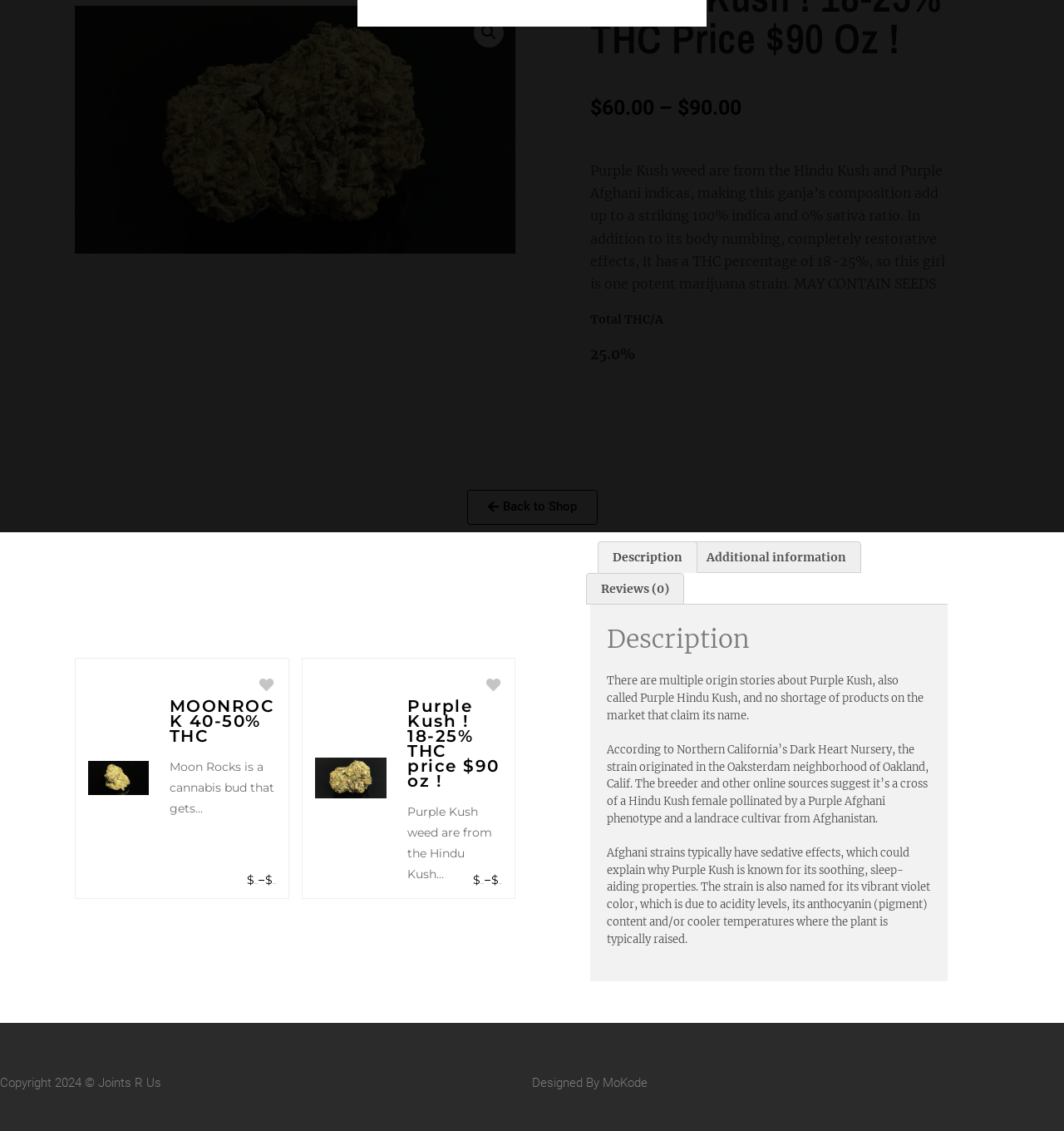Given the element description MOONROCK 40-50% THC, specify the bounding box coordinates of the corresponding UI element in the format (top-left x, top-left y, bottom-right x, bottom-right y). All values must be between 0 and 1.

[0.159, 0.615, 0.258, 0.659]